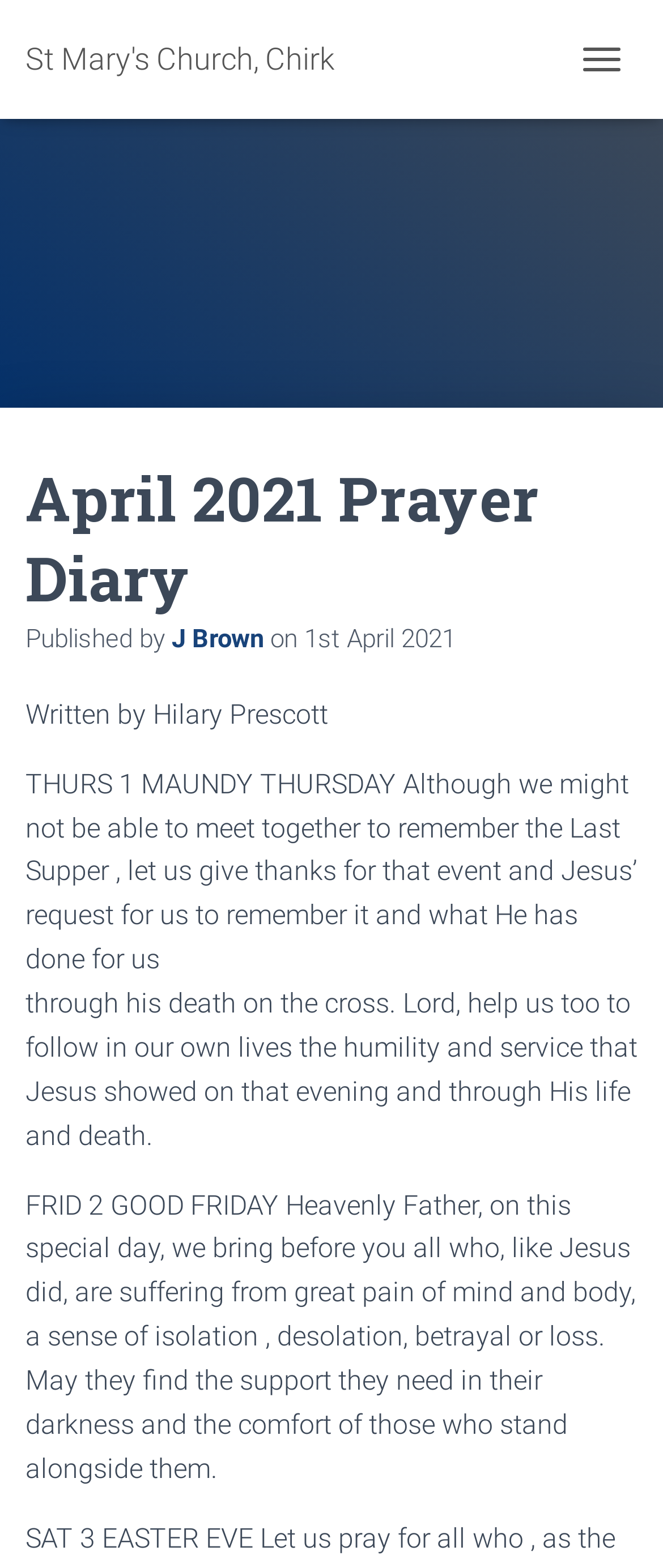Identify the bounding box of the UI component described as: "St Mary's Church, Chirk".

[0.038, 0.011, 0.544, 0.065]